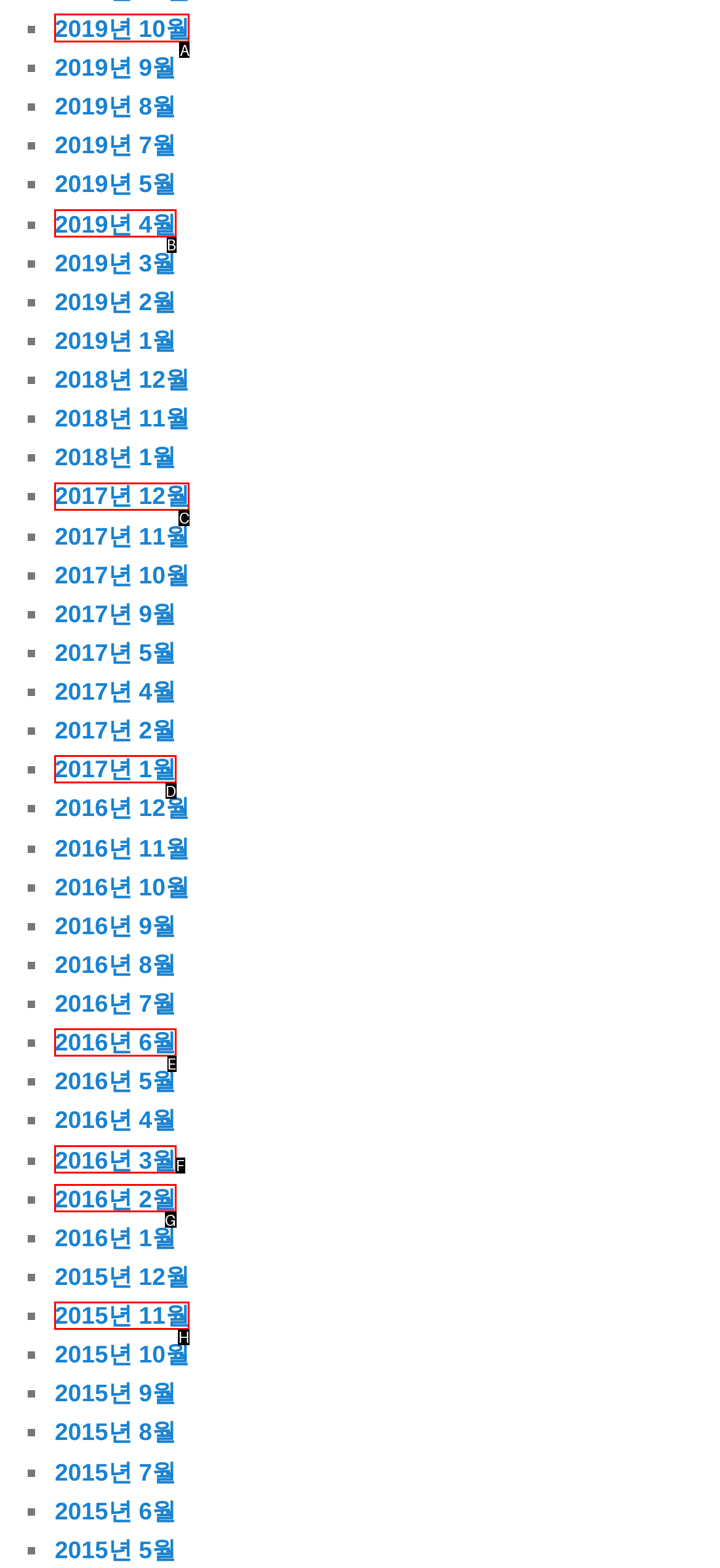Indicate the letter of the UI element that should be clicked to accomplish the task: Click 2019년 10월. Answer with the letter only.

A